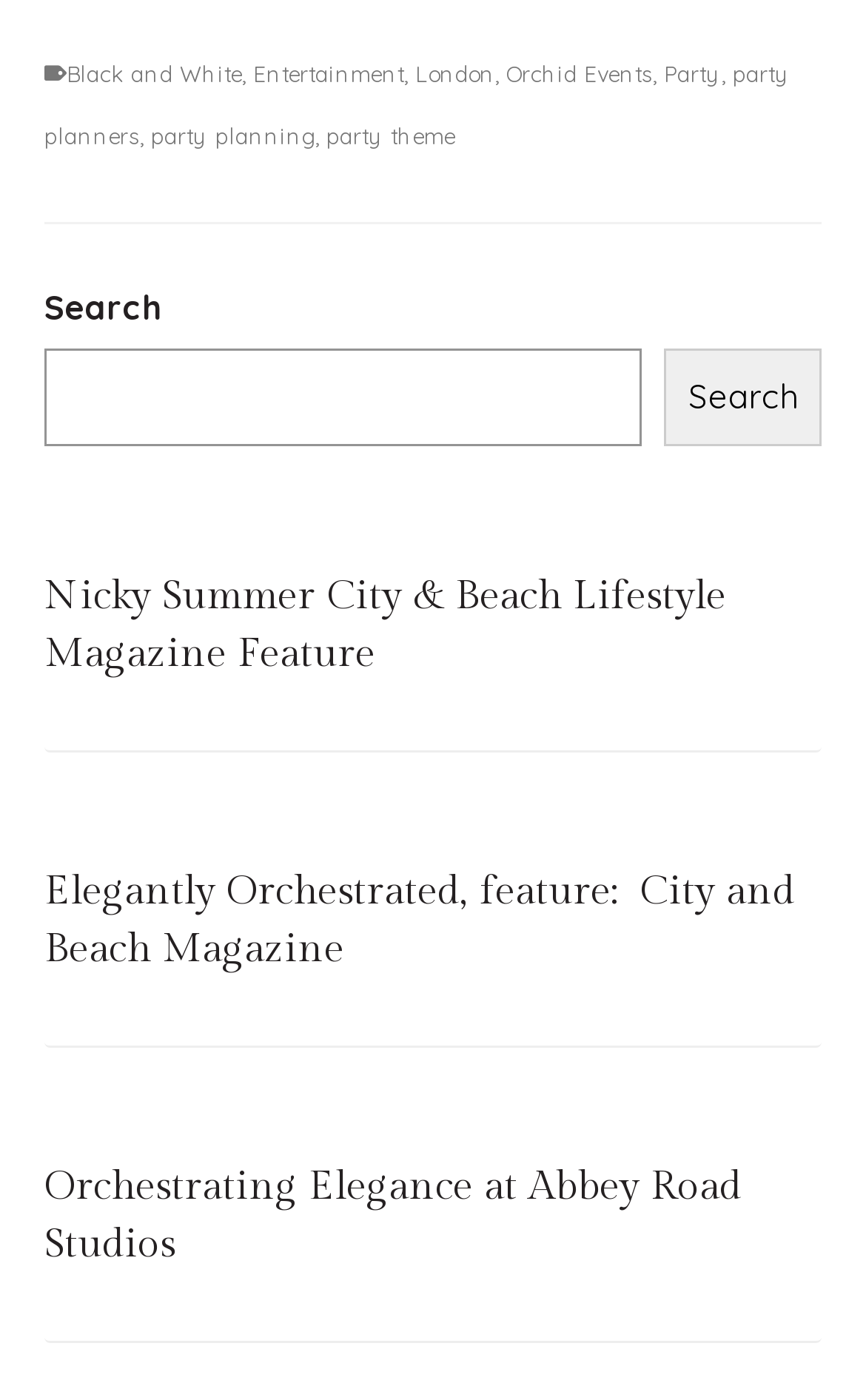Identify the bounding box coordinates of the clickable region required to complete the instruction: "Search for something". The coordinates should be given as four float numbers within the range of 0 and 1, i.e., [left, top, right, bottom].

[0.051, 0.249, 0.741, 0.318]